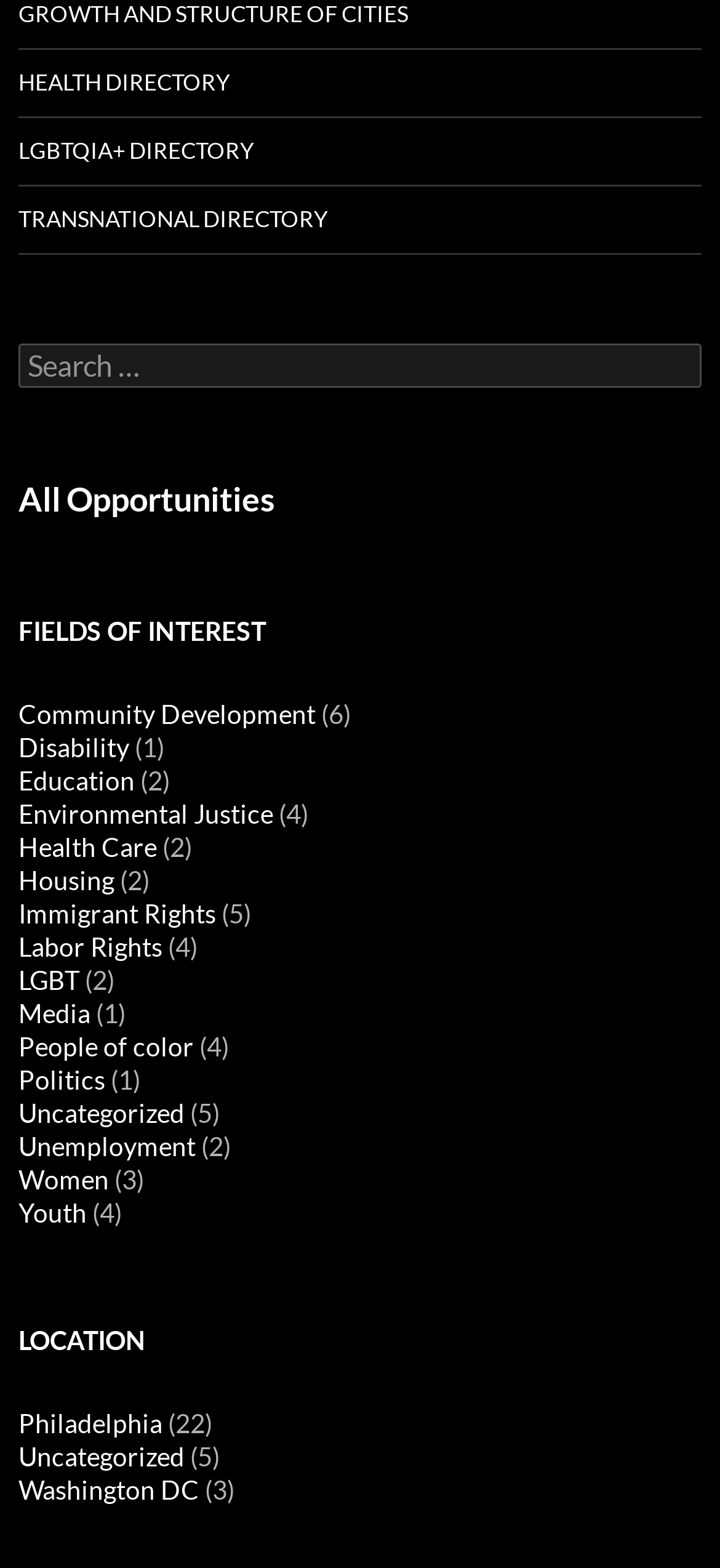Determine the bounding box coordinates for the UI element with the following description: "People of color". The coordinates should be four float numbers between 0 and 1, represented as [left, top, right, bottom].

[0.026, 0.657, 0.269, 0.677]